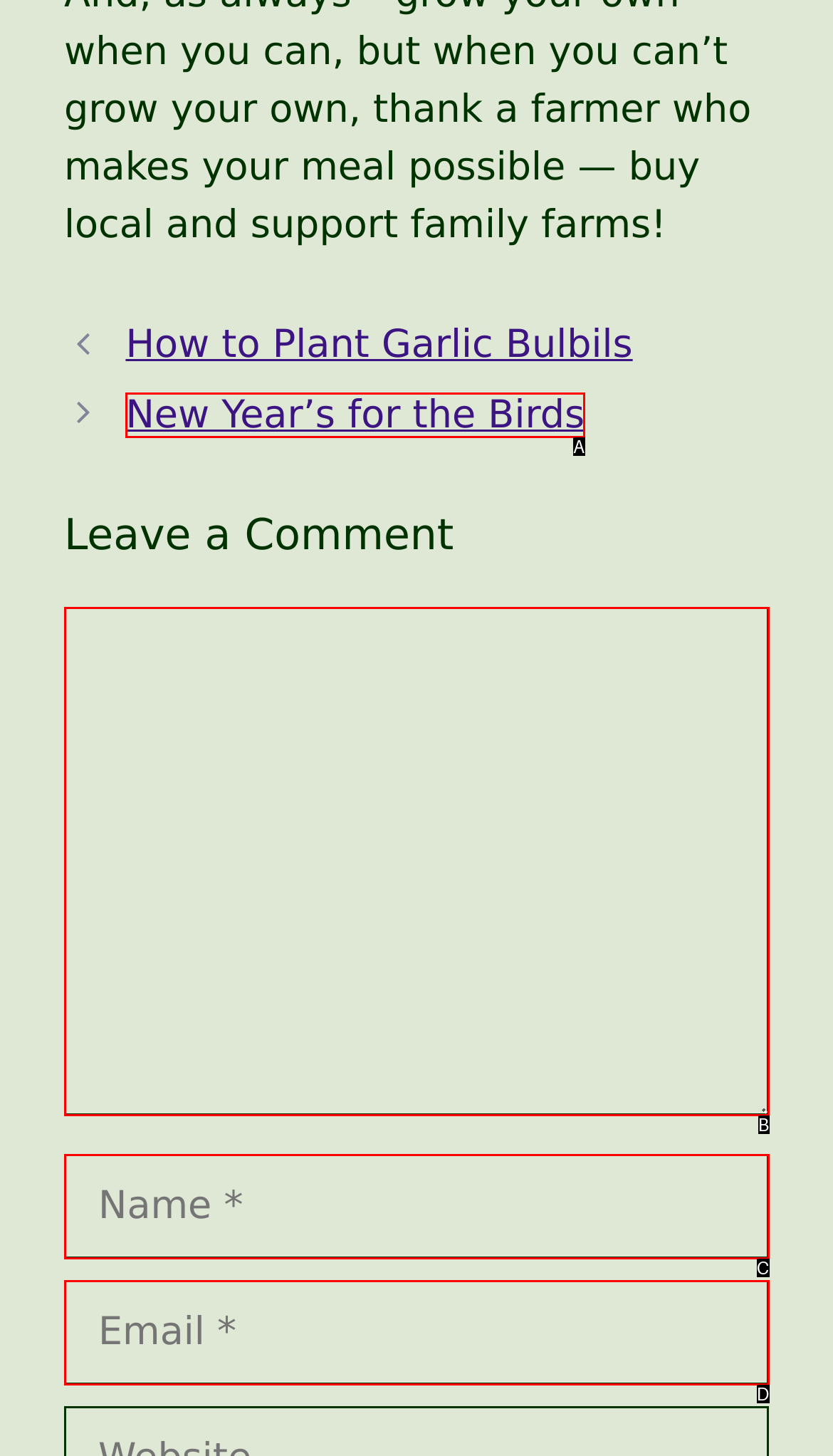Select the HTML element that matches the description: parent_node: Comment name="comment"
Respond with the letter of the correct choice from the given options directly.

B